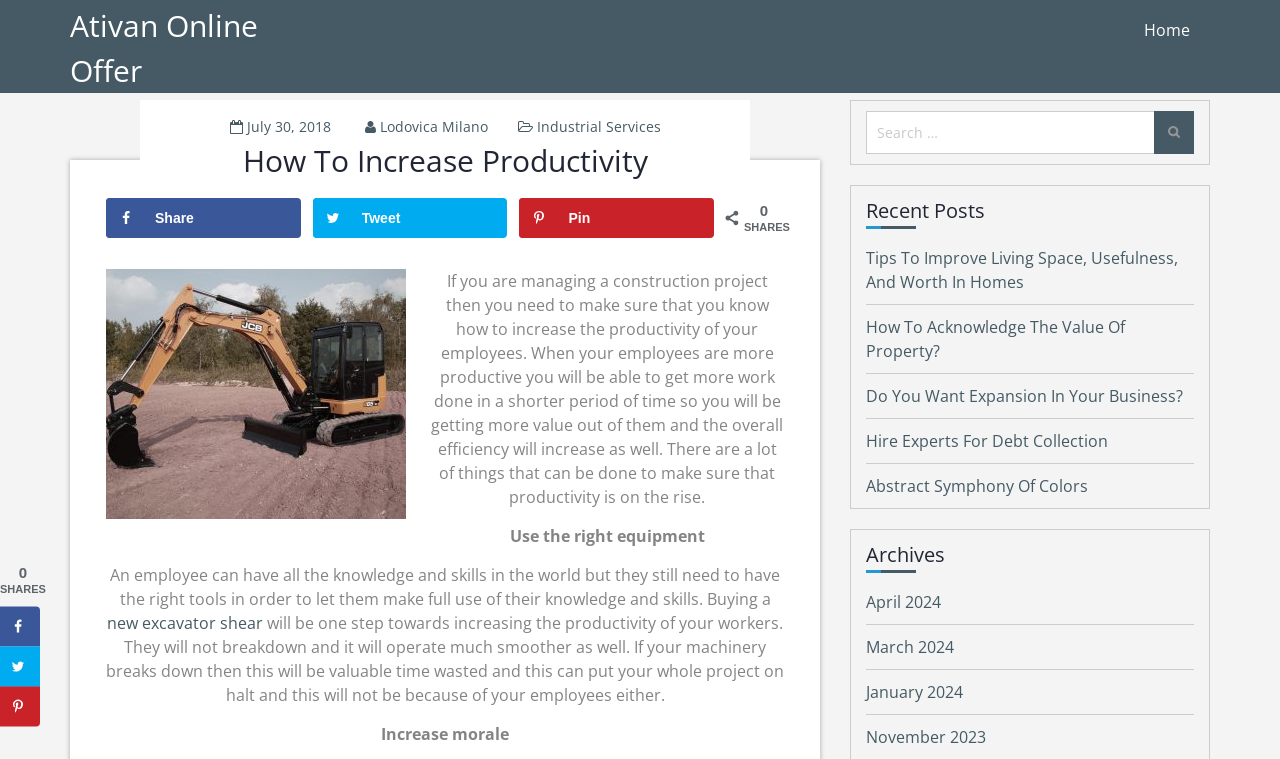Please give a succinct answer using a single word or phrase:
How many social sharing options are available?

3